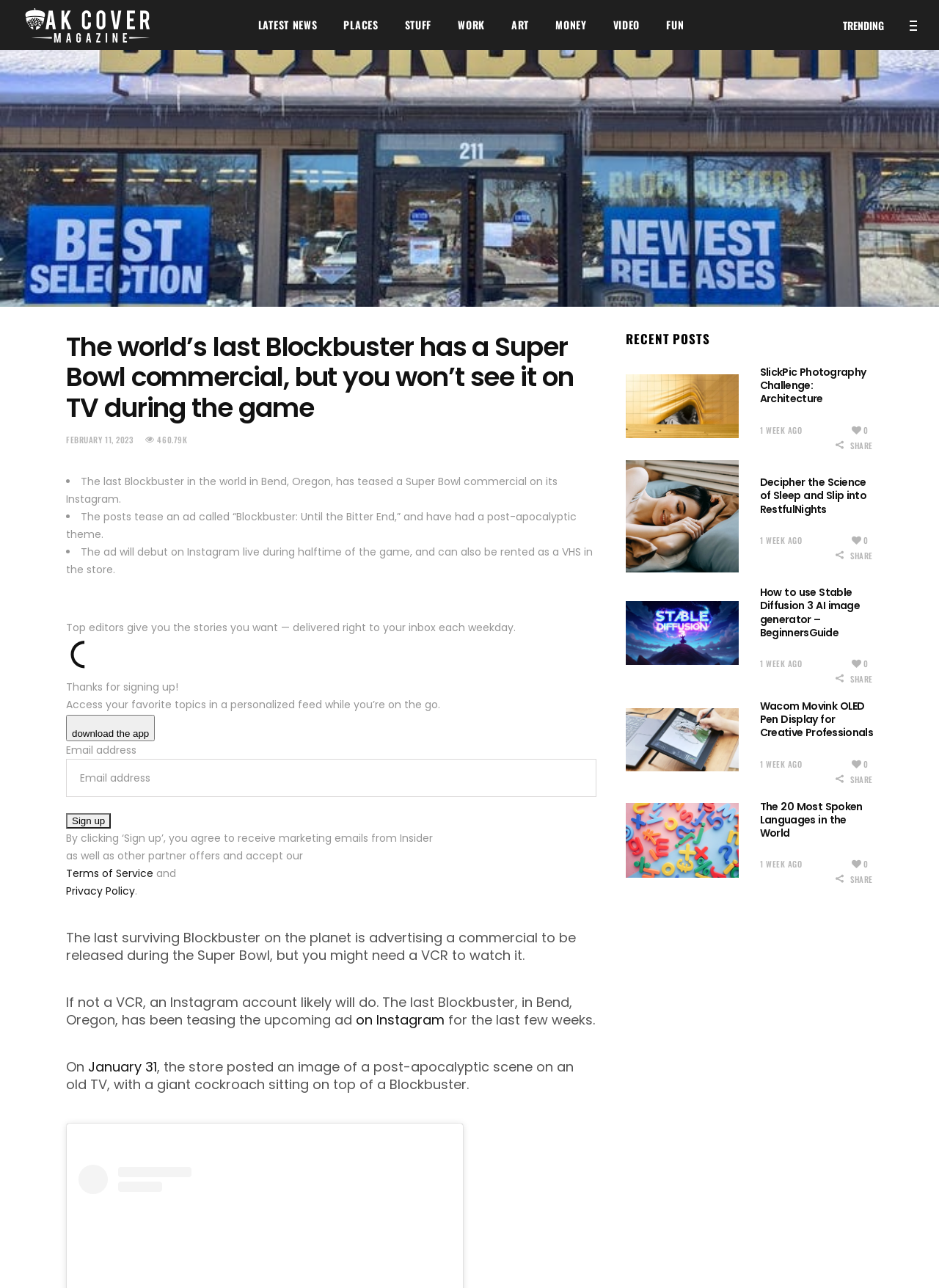Please determine the bounding box coordinates of the element to click in order to execute the following instruction: "Read the 'The world’s last Blockbuster has a Super Bowl commercial, but you won’t see it on TV during the game' article". The coordinates should be four float numbers between 0 and 1, specified as [left, top, right, bottom].

[0.07, 0.258, 0.635, 0.328]